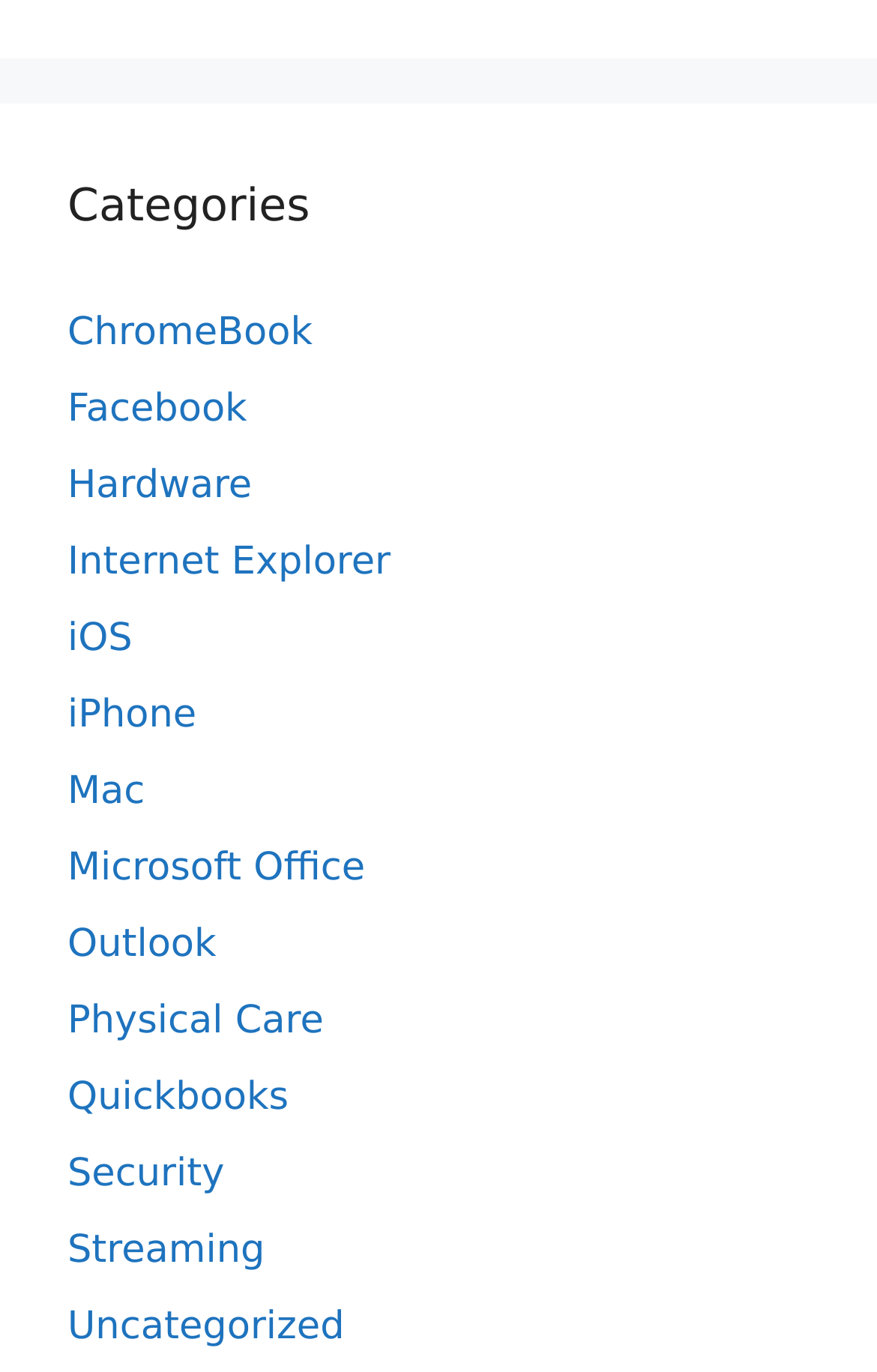Identify the bounding box coordinates for the element you need to click to achieve the following task: "Browse Hardware". The coordinates must be four float values ranging from 0 to 1, formatted as [left, top, right, bottom].

[0.077, 0.338, 0.287, 0.371]